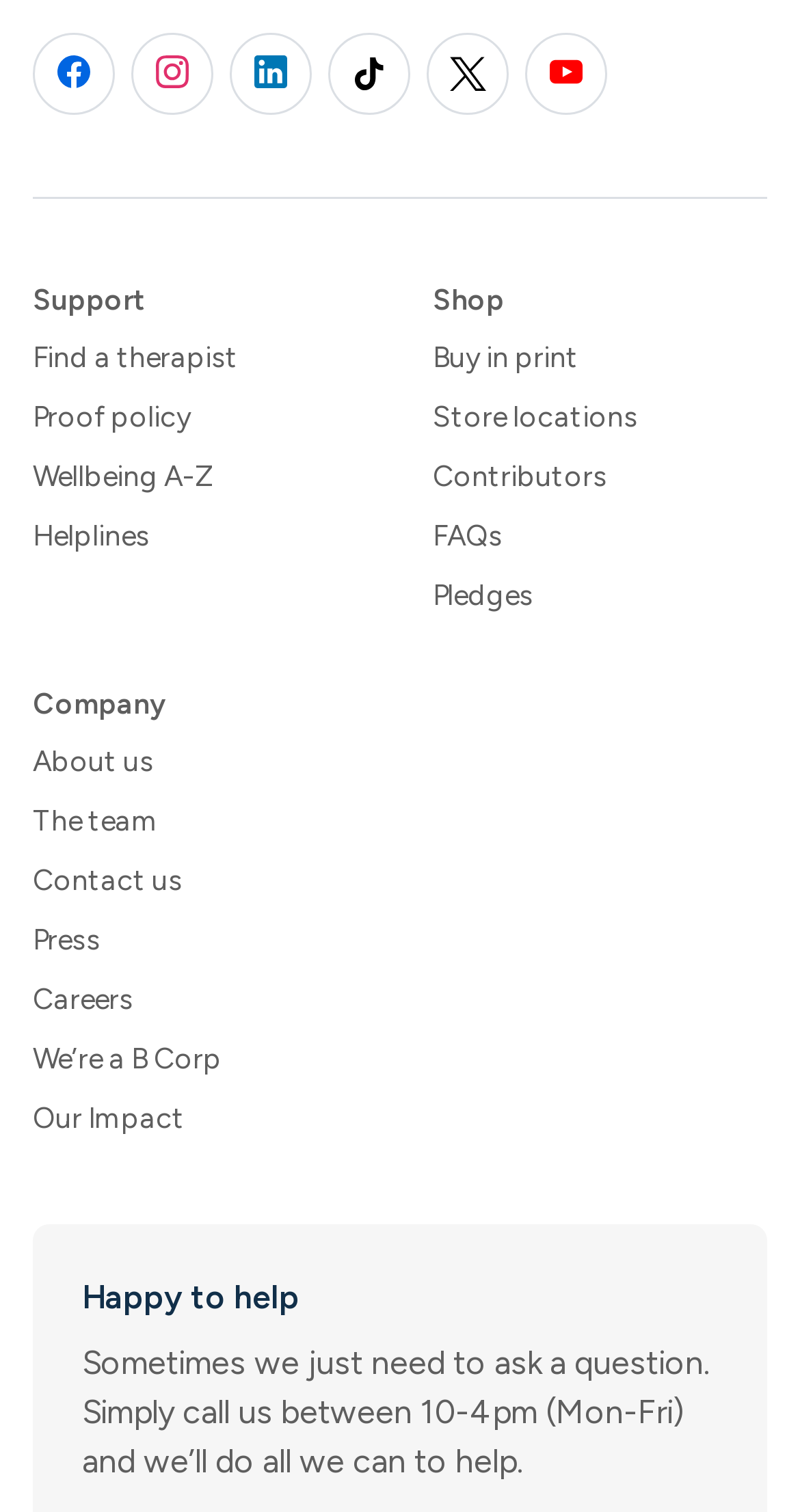Using the element description: "FAQs", determine the bounding box coordinates. The coordinates should be in the format [left, top, right, bottom], with values between 0 and 1.

[0.541, 0.342, 0.628, 0.369]